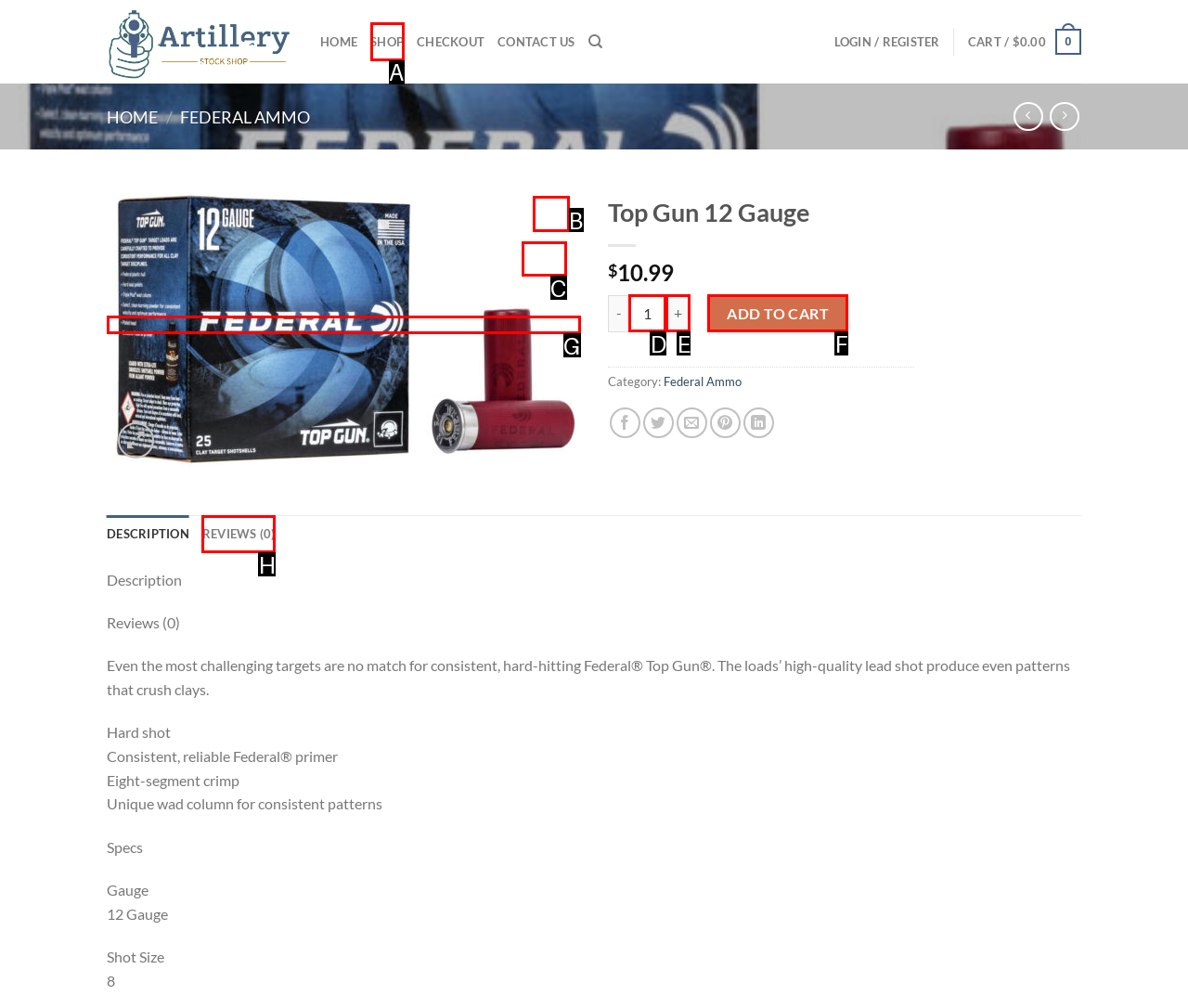Given the description: parent_node: Add to wishlist aria-label="Wishlist", identify the HTML element that fits best. Respond with the letter of the correct option from the choices.

B